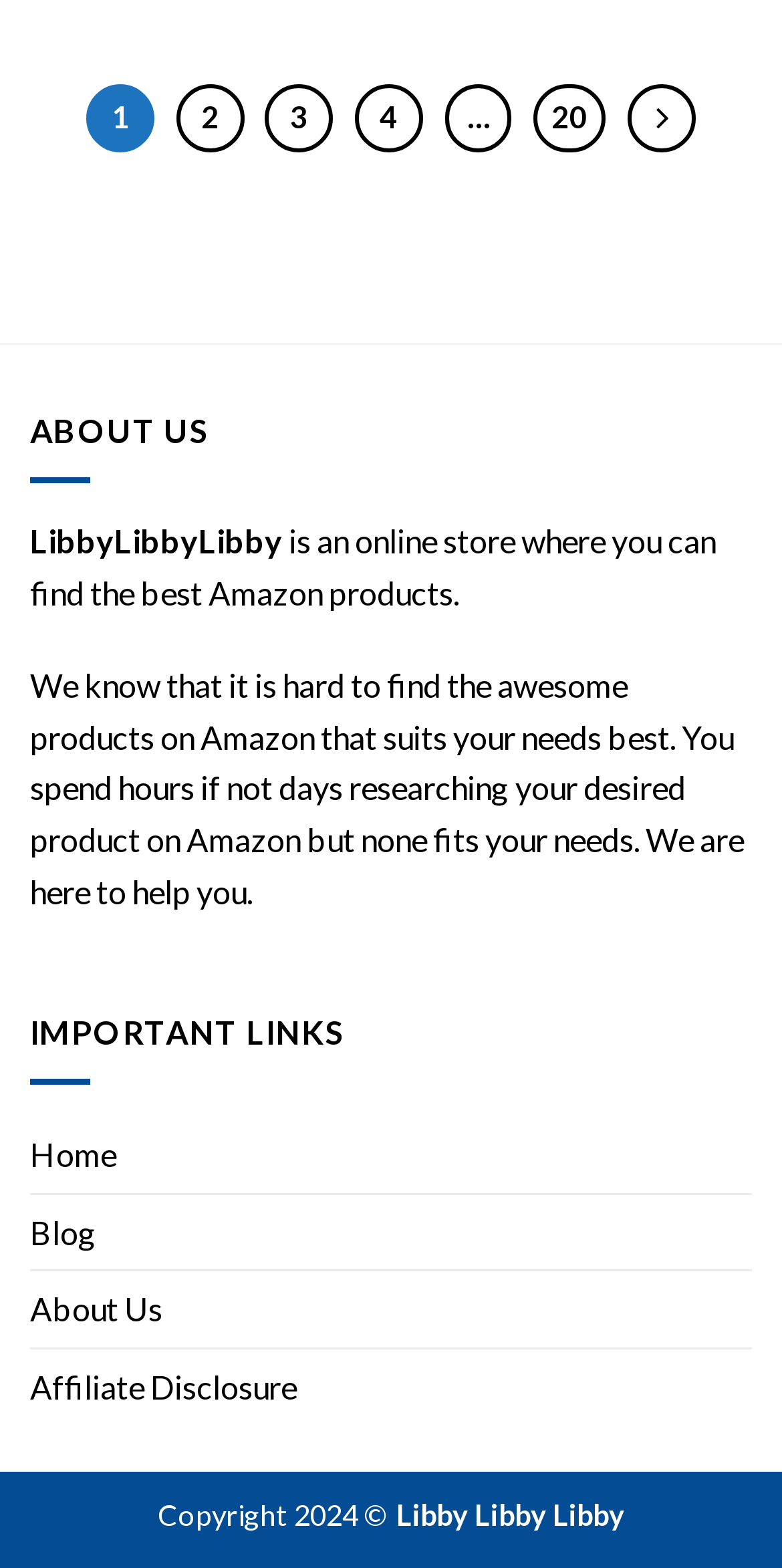Find the bounding box coordinates of the element you need to click on to perform this action: 'Learn about earning Addiction Counselling Certification'. The coordinates should be represented by four float values between 0 and 1, in the format [left, top, right, bottom].

None